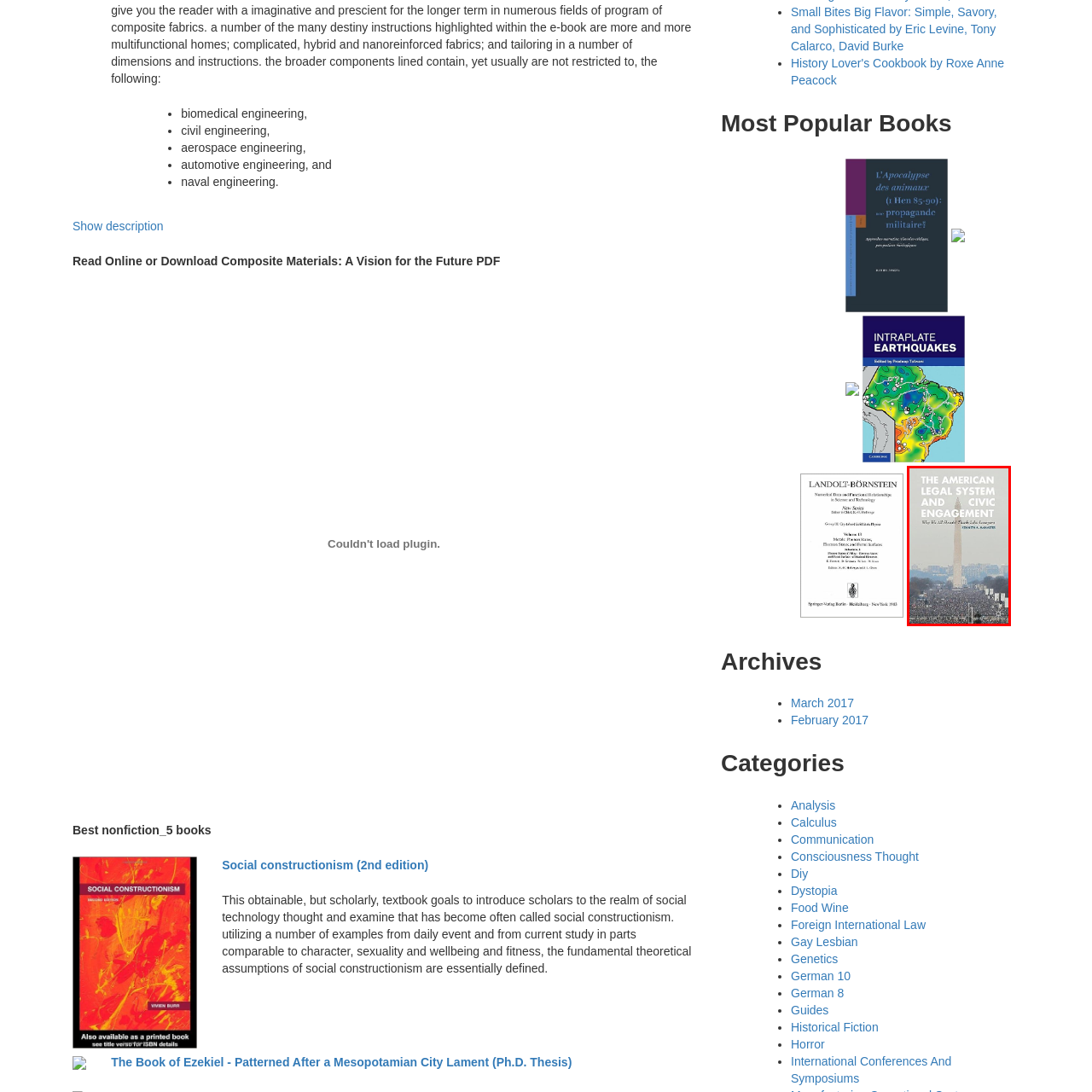Explain in detail what is happening in the image that is surrounded by the red box.

The image features the cover of the book titled "The American Legal System and Civic Engagement: Why We All Should Think Like Lawyers" by Kenneth A. Manaster. The design prominently showcases the Washington Monument in the background, emphasizing the connection between the legal system and civic responsibility in the United States. The cover communicates a significant message about the importance of understanding the law and fostering active participation in civic life. The title is displayed in bold, capital letters, reinforcing its urgency and relevance to both legal studies and public engagement.